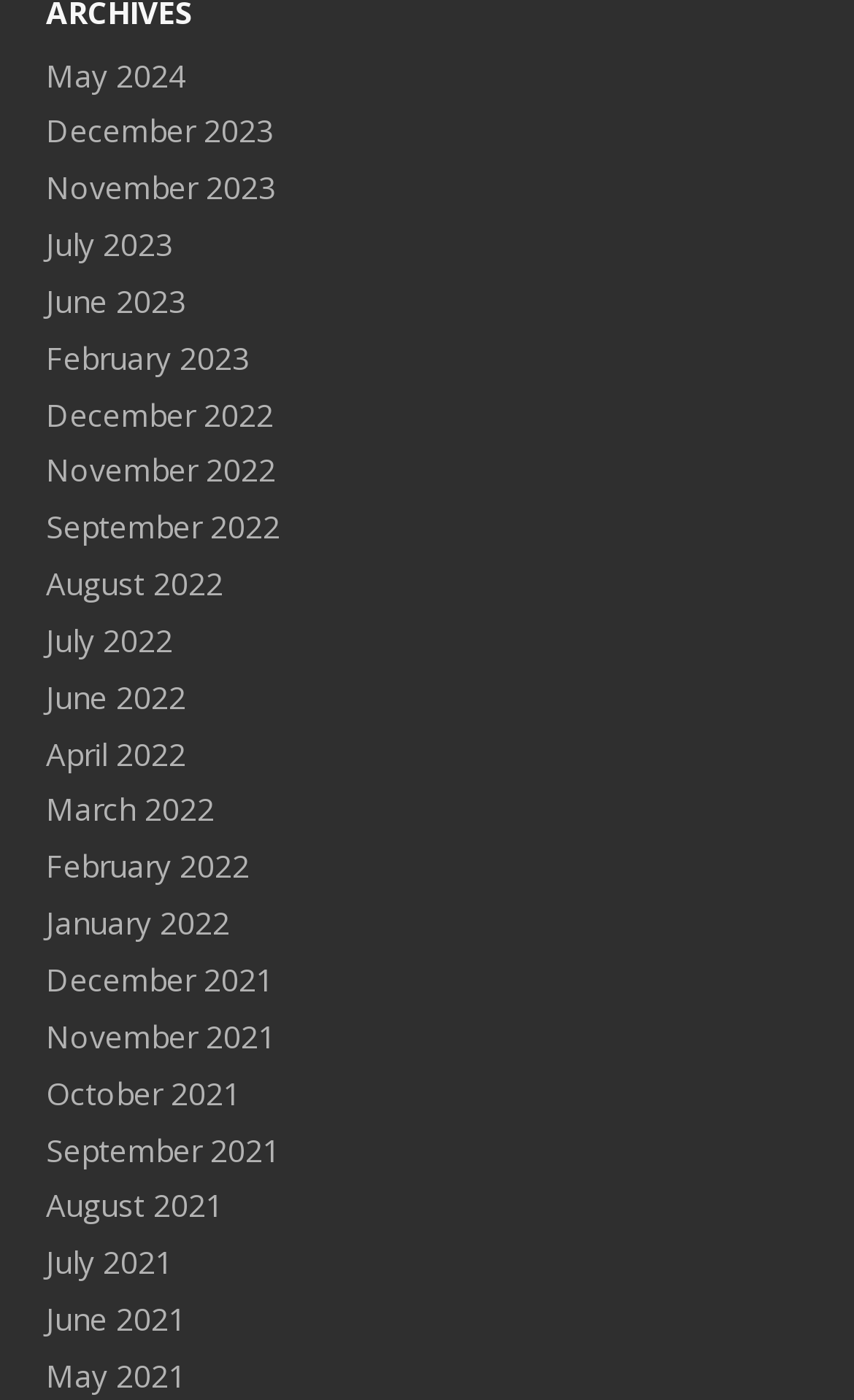What is the earliest month listed?
Based on the image, respond with a single word or phrase.

May 2021